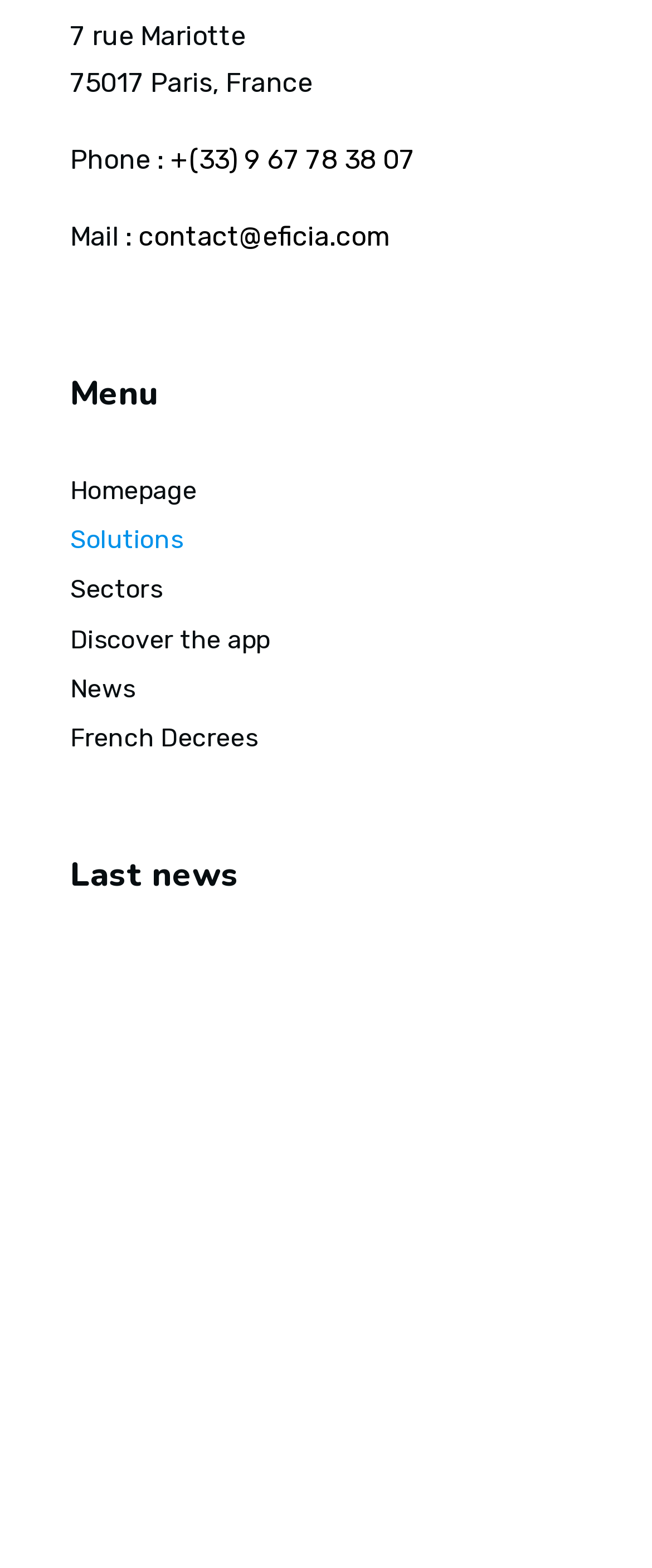What is the theme of the news section?
Utilize the information in the image to give a detailed answer to the question.

The news section appears to feature articles about the company's activities, updates, and achievements, as well as industry-related news and insights. This can be inferred from the titles and dates of the news articles listed in the section.